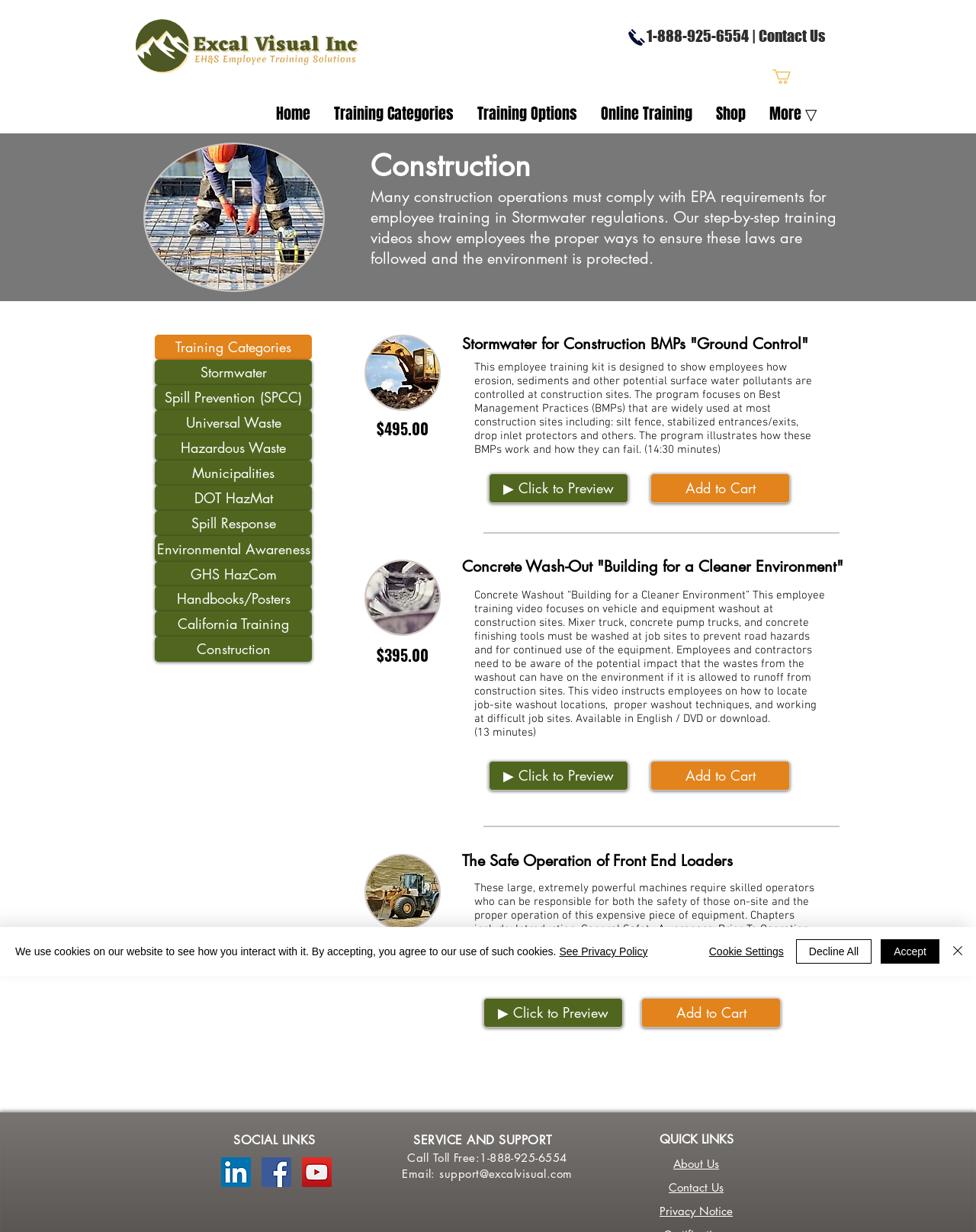Provide a comprehensive description of the webpage.

This webpage is about Stormwater Construction Training Videos provided by Excal Visual Inc. At the top left corner, there is a logo of Excal Visual Home Page, and next to it, there is a contact information section with a phone number and a "Contact Us" link. 

Below the contact information, there is a navigation menu with links to "Home", "Training Categories", "Training Options", "Online Training", "Shop", and "More". 

The main content of the webpage is divided into two sections. The left section has a heading "Construction" and lists various training categories, including "Stormwater", "Spill Prevention (SPCC)", "Universal Waste", and more. 

The right section has three training video programs, each with an image, a title, a description, and two buttons to "Preview" and "Add to Cart". The programs are "Stormwater for Construction BMPs 'Ground Control'", "Concrete Wash-Out 'Building for a Cleaner Environment'", and "The Safe Operation of Front End Loaders". 

At the bottom of the webpage, there are three sections: "SOCIAL LINKS" with links to LinkedIn, Facebook, and YouTube, "SERVICE AND SUPPORT" with contact information and a toll-free phone number, and "QUICK LINKS" with links to "About Us", "Contact Us", and "Privacy Notice". 

Finally, there is a cookie policy alert at the bottom of the webpage with buttons to "Accept", "Decline All", "Cookie Settings", and "Close".